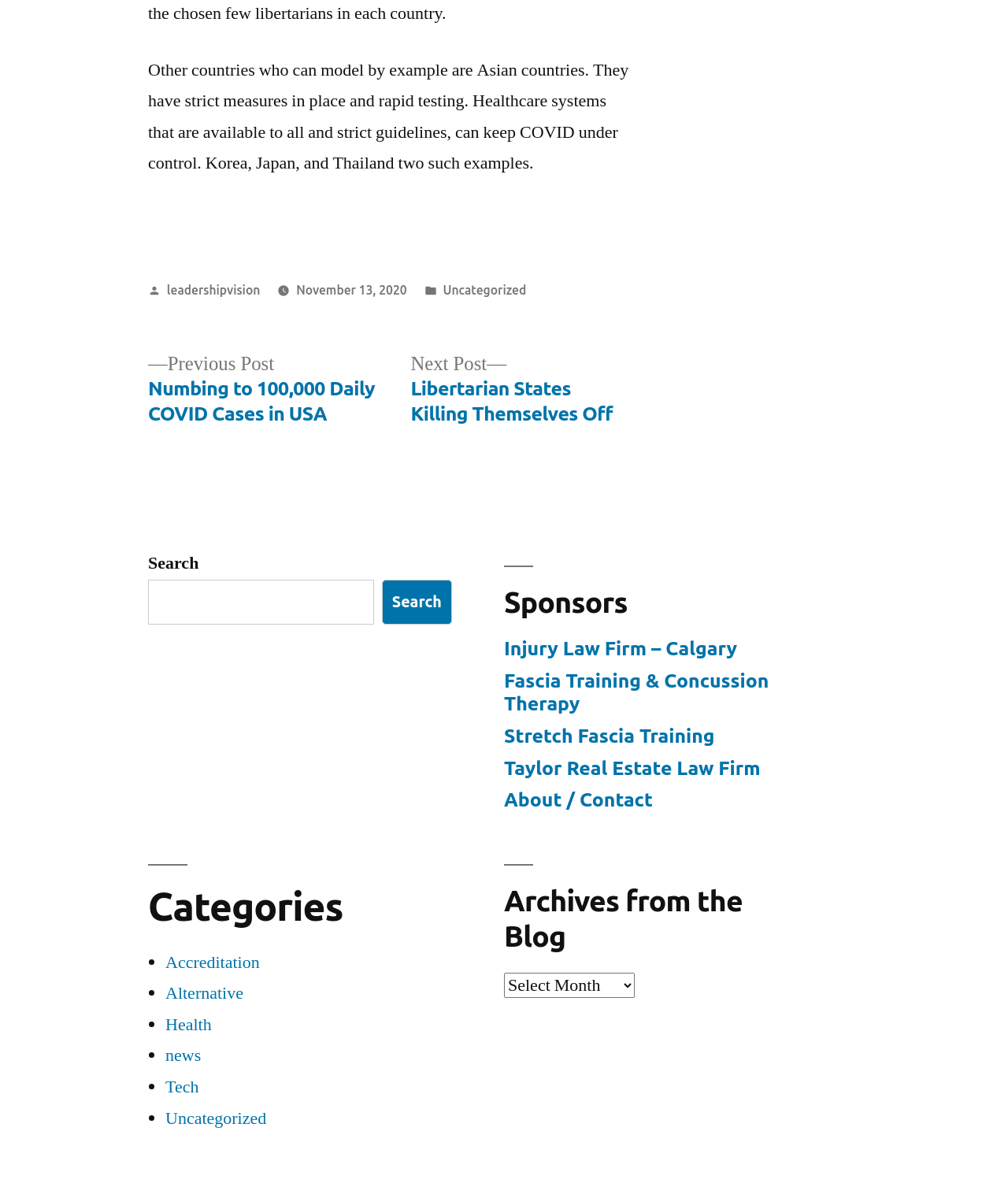Can you identify the bounding box coordinates of the clickable region needed to carry out this instruction: 'View sponsors'? The coordinates should be four float numbers within the range of 0 to 1, stated as [left, top, right, bottom].

[0.5, 0.532, 0.802, 0.678]